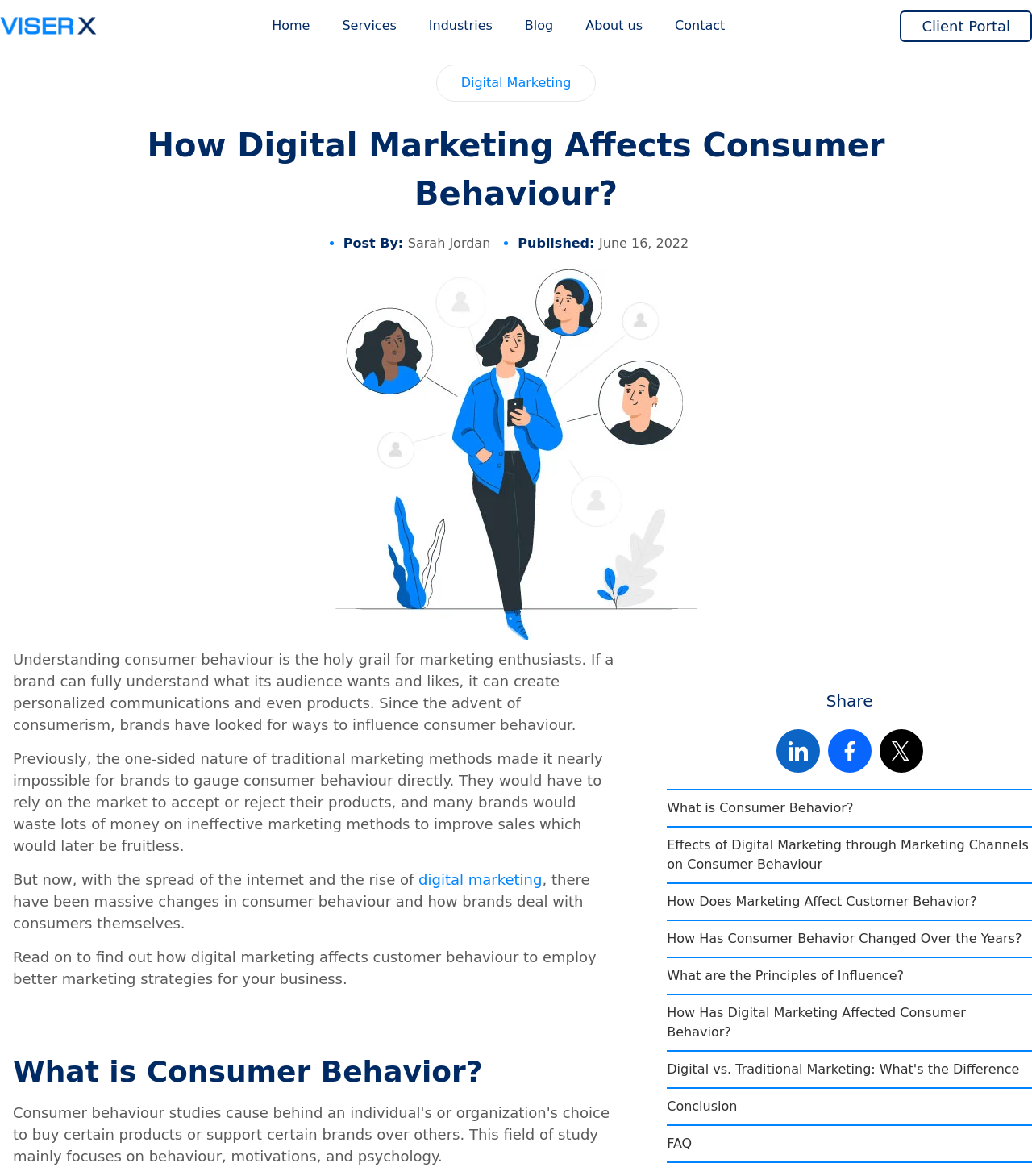Convey a detailed summary of the webpage, mentioning all key elements.

This webpage is about the impact of digital marketing on consumer behavior. At the top left corner, there is a logo of ViserX, and next to it, there are navigation links to different pages, including Home, Services, Industries, Blog, About us, and Contact. On the top right corner, there is a button labeled "Client Portal".

The main content of the webpage starts with a heading "How Digital Marketing Affects Consumer Behaviour?" followed by a brief introduction to the topic. Below the introduction, there is an image related to the blog post.

The article is divided into several sections, each with a heading. The first section discusses the importance of understanding consumer behavior in marketing. The text explains how traditional marketing methods were one-sided and ineffective, but with the rise of digital marketing, brands can now better understand and influence consumer behavior.

The next section is titled "What is Consumer Behavior?" and is followed by a series of links to related articles, including "Effects of Digital Marketing through Marketing Channels on Consumer Behaviour", "How Does Marketing Affect Customer Behavior?", and others. These links are arranged vertically on the right side of the page.

At the bottom of the page, there are social media sharing links, including LinkedIn, Facebook, and Twitter, each represented by an icon.